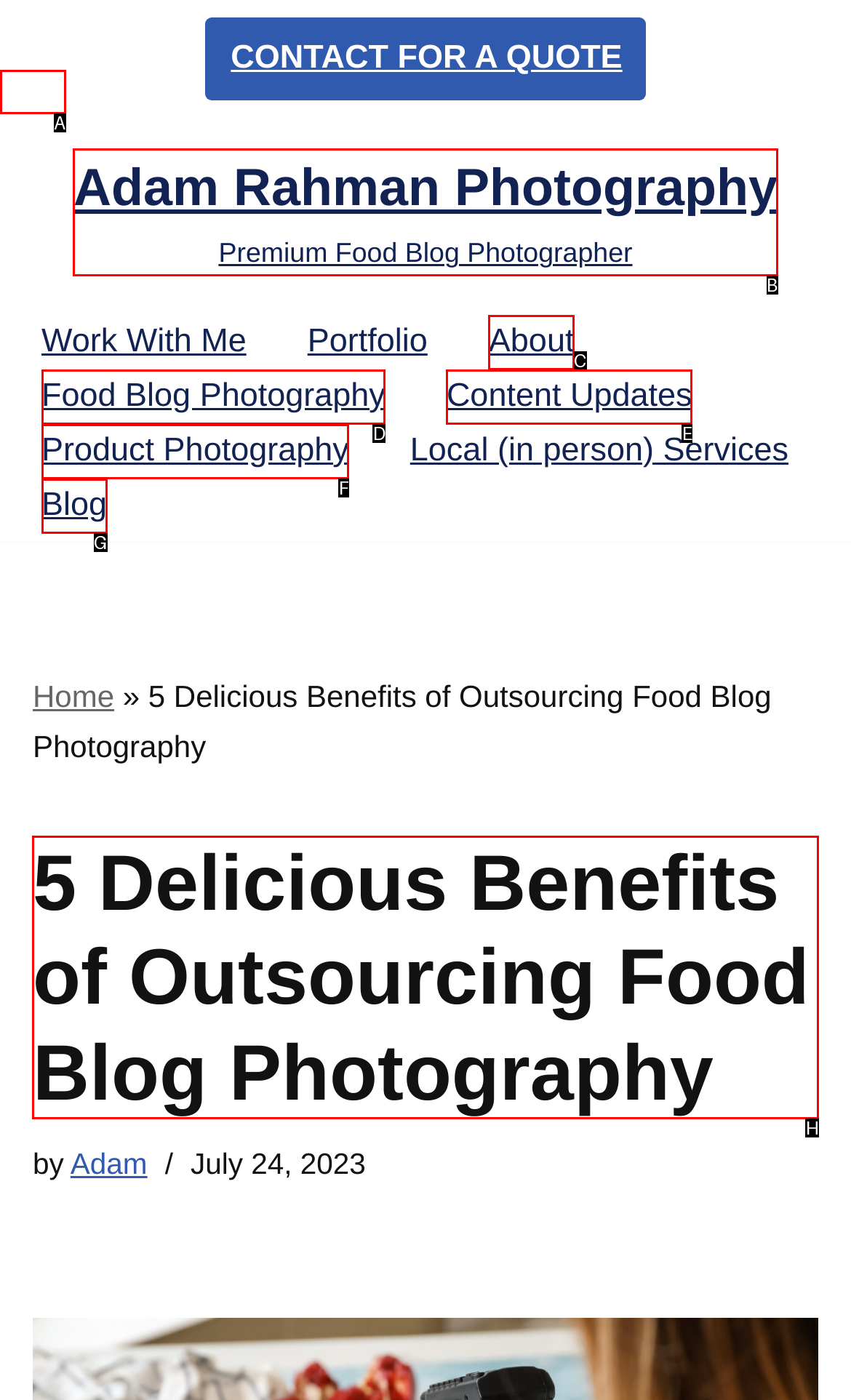Select the appropriate HTML element that needs to be clicked to execute the following task: Read '5 Delicious Benefits of Outsourcing Food Blog Photography'. Respond with the letter of the option.

H